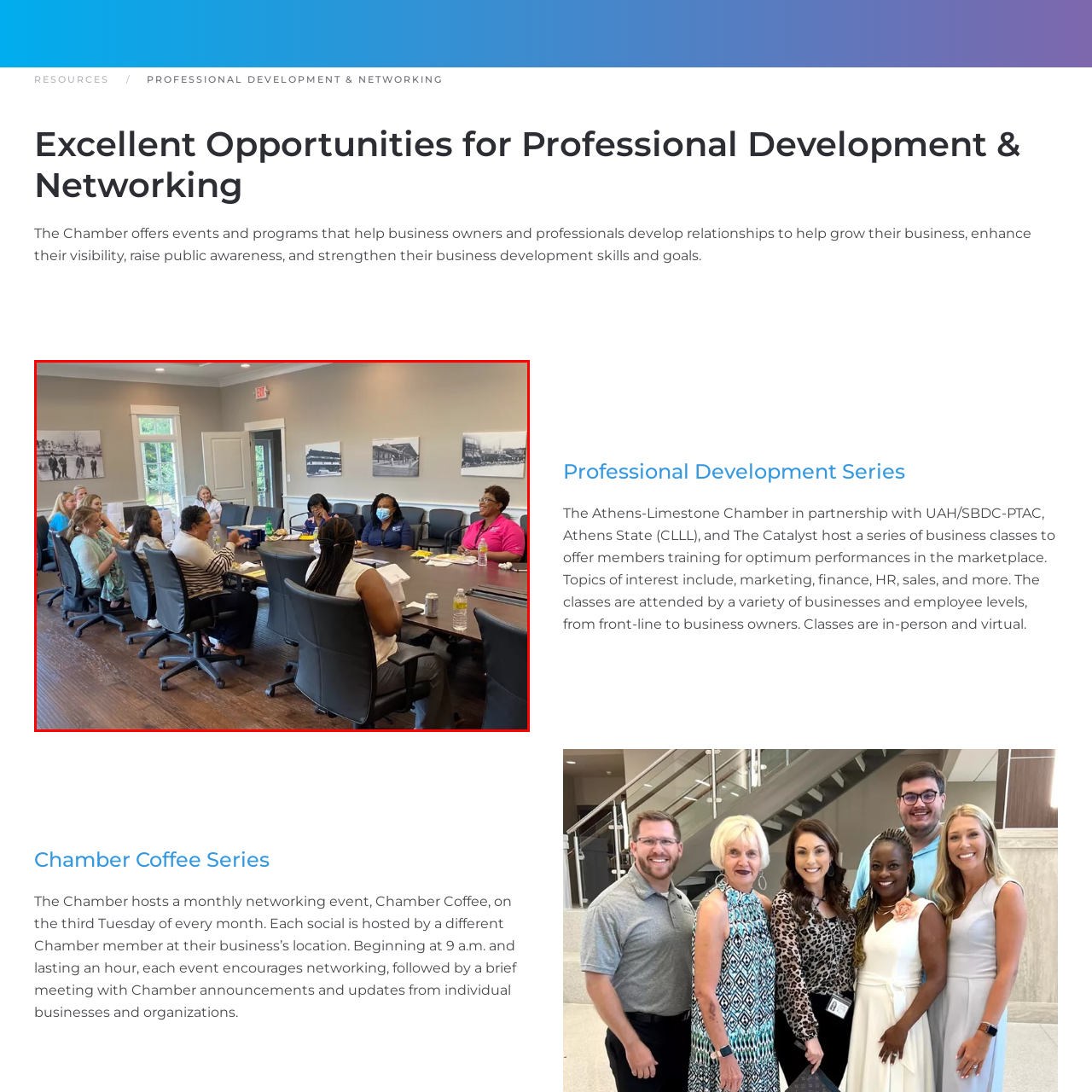Examine the image inside the red outline, What can be seen on the walls of the conference room?
 Answer with a single word or phrase.

Photographs